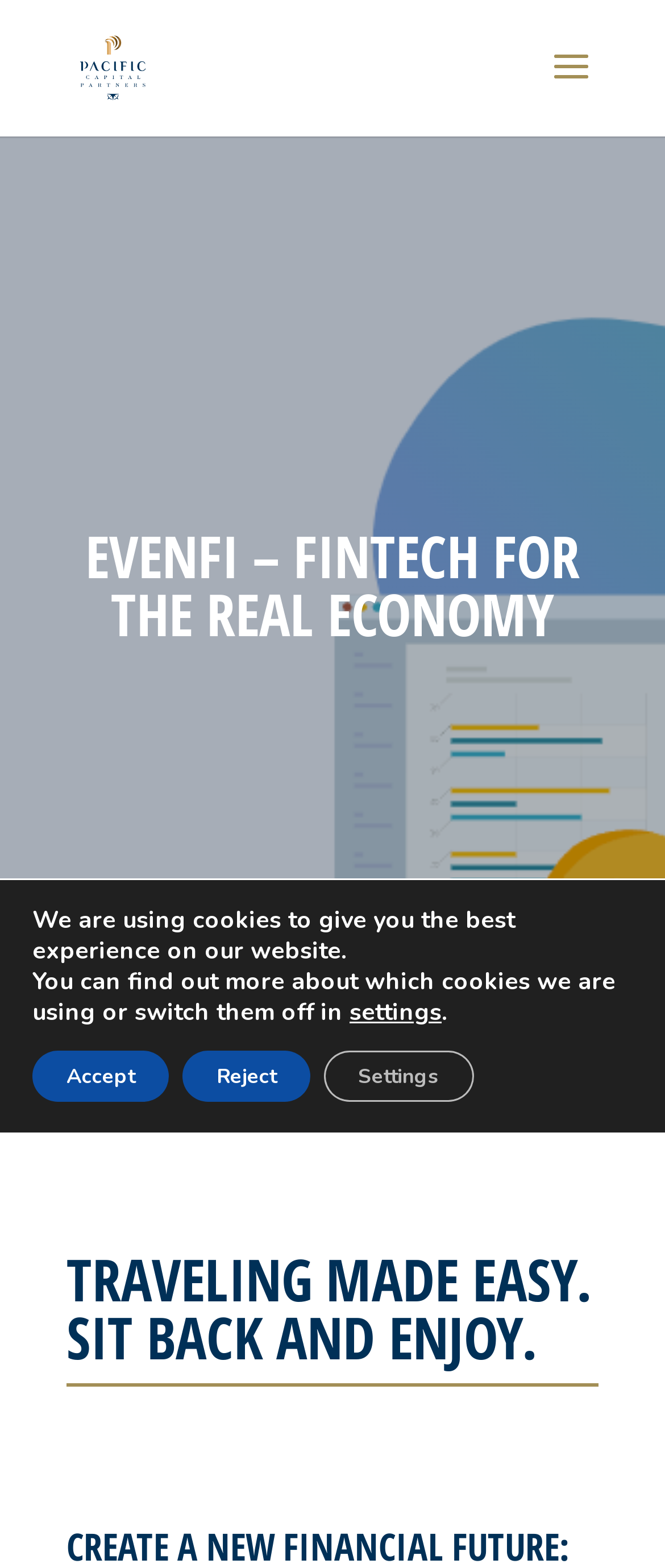Please provide a one-word or short phrase answer to the question:
What is the primary color scheme of the webpage?

Blue and white